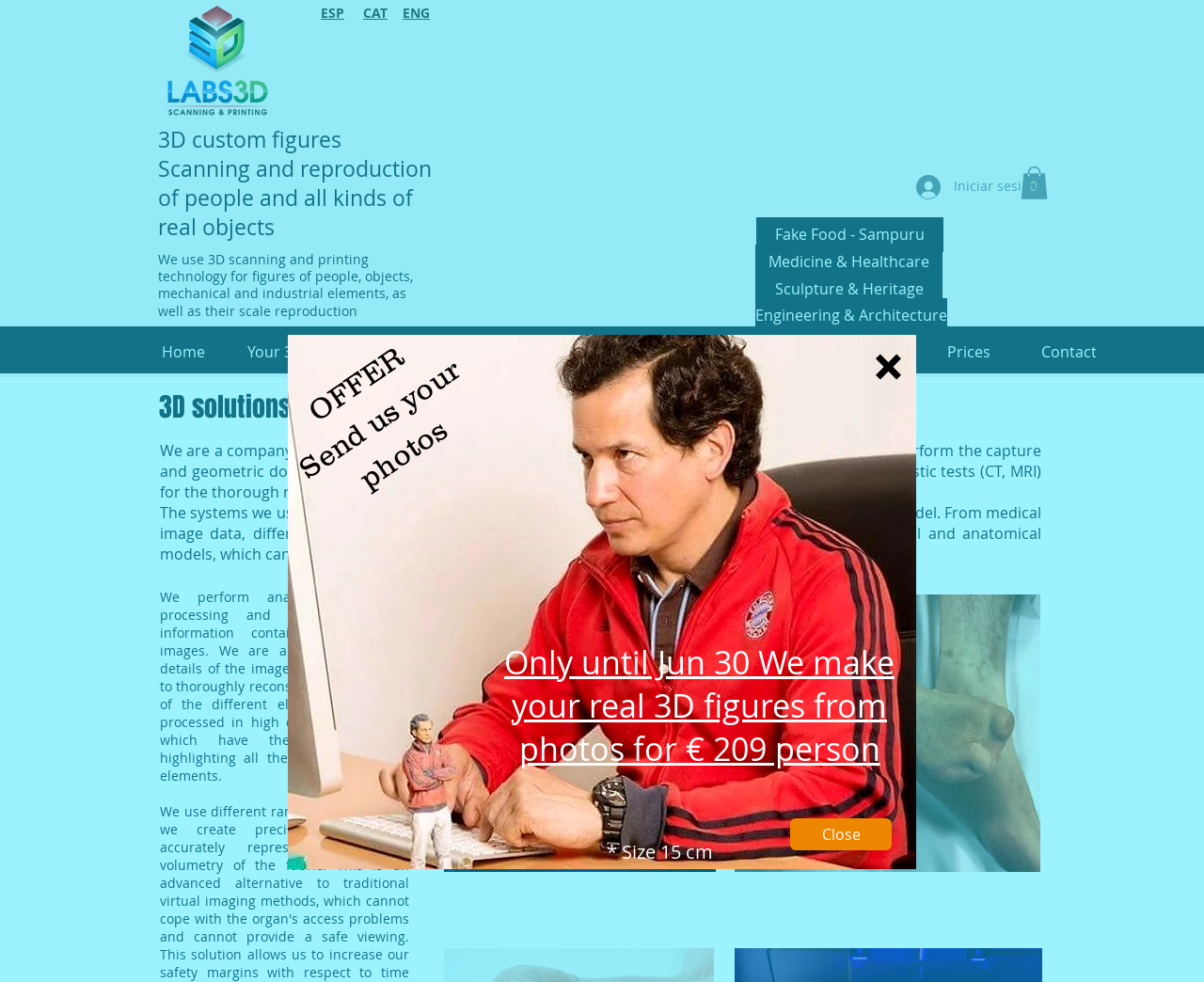Find and specify the bounding box coordinates that correspond to the clickable region for the instruction: "Select the 'Medicine & Healthcare' option".

[0.627, 0.249, 0.783, 0.284]